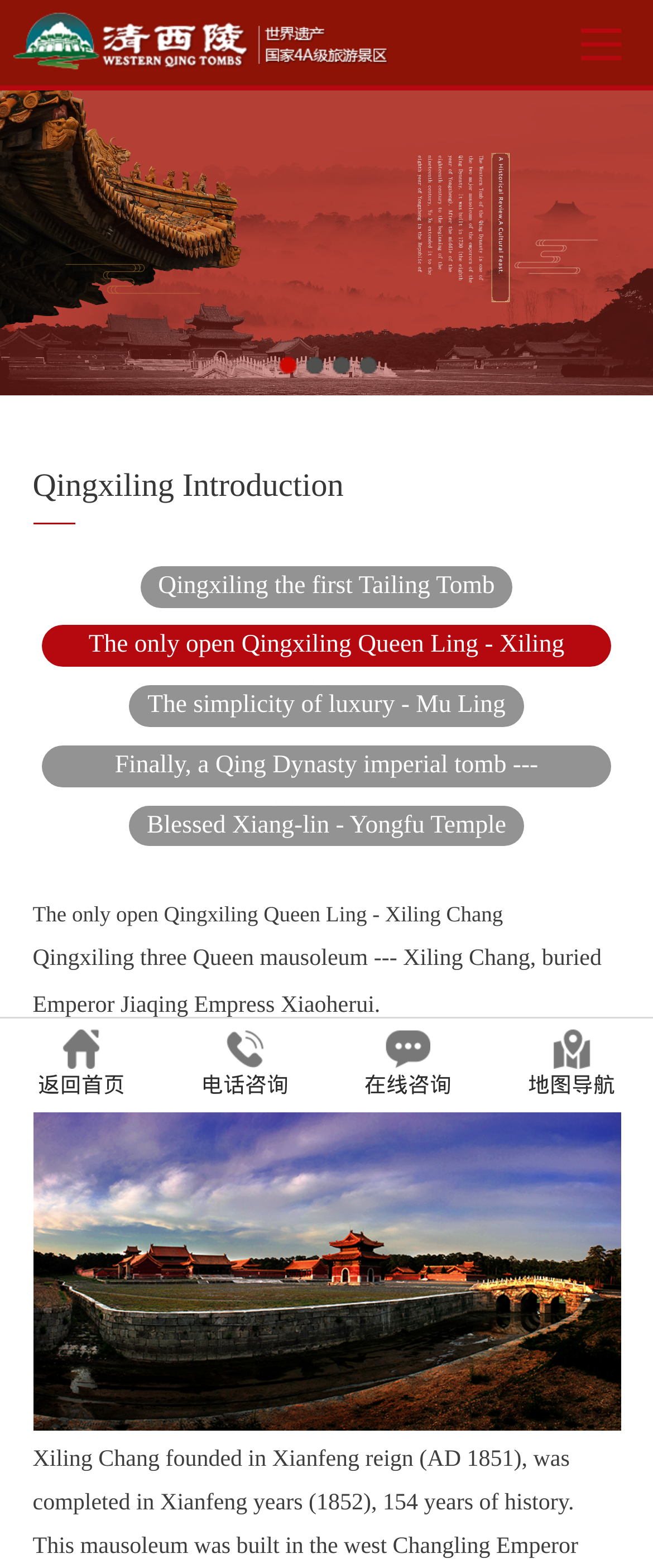Can you find the bounding box coordinates of the area I should click to execute the following instruction: "View 'Qingxiling the first Tailing Tomb'"?

[0.214, 0.361, 0.786, 0.387]